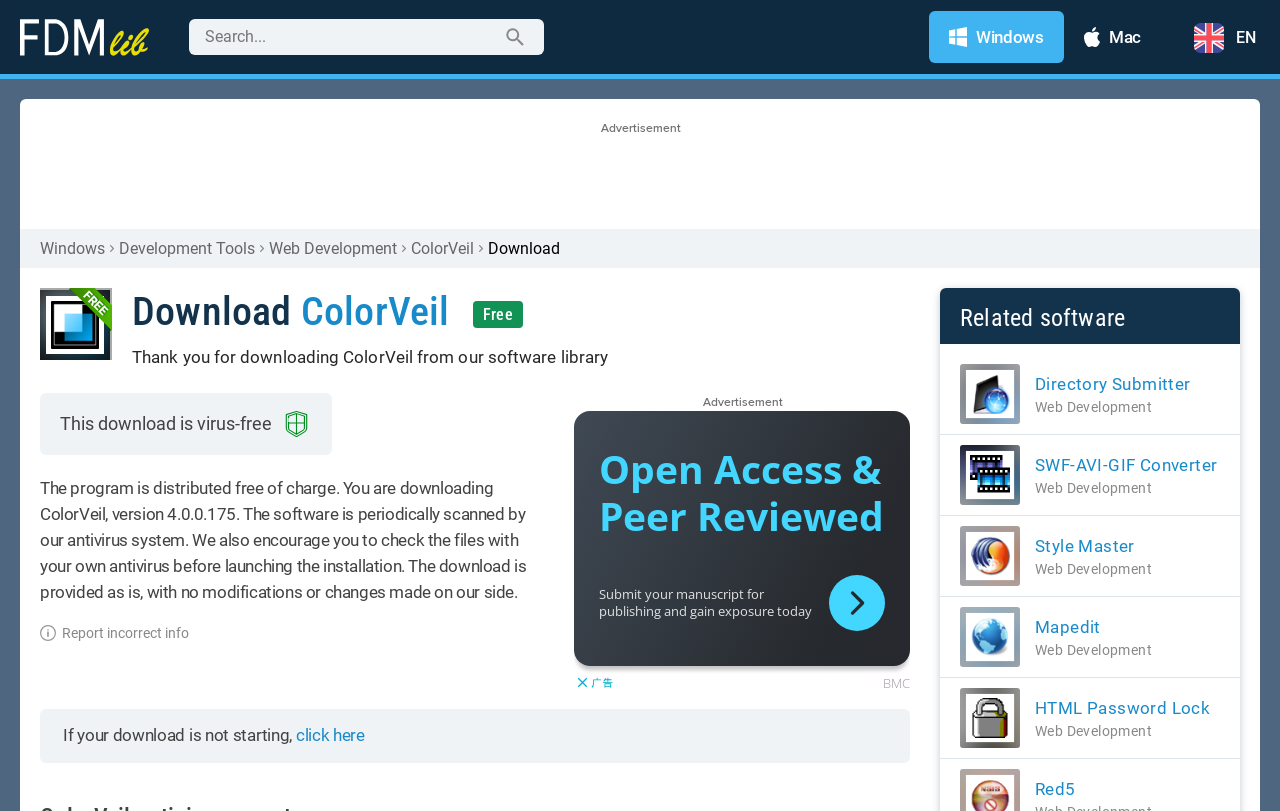Identify the bounding box coordinates of the region that needs to be clicked to carry out this instruction: "Click on Windows". Provide these coordinates as four float numbers ranging from 0 to 1, i.e., [left, top, right, bottom].

[0.726, 0.014, 0.831, 0.078]